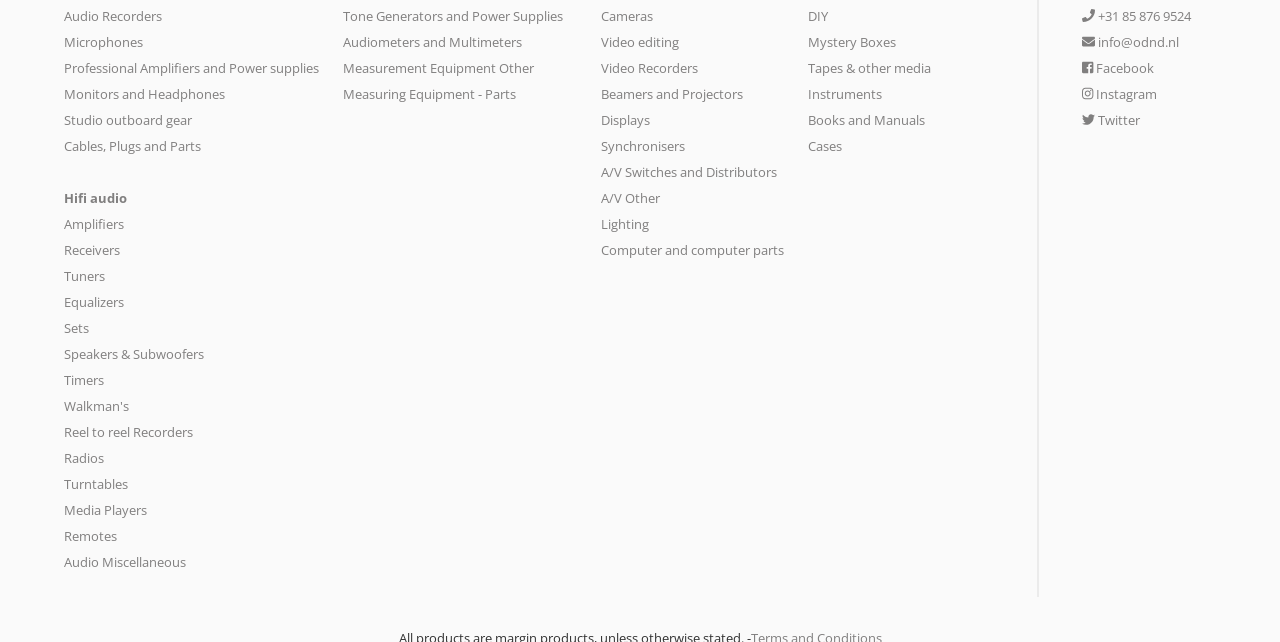Find and indicate the bounding box coordinates of the region you should select to follow the given instruction: "Check out Turntables".

[0.05, 0.739, 0.1, 0.767]